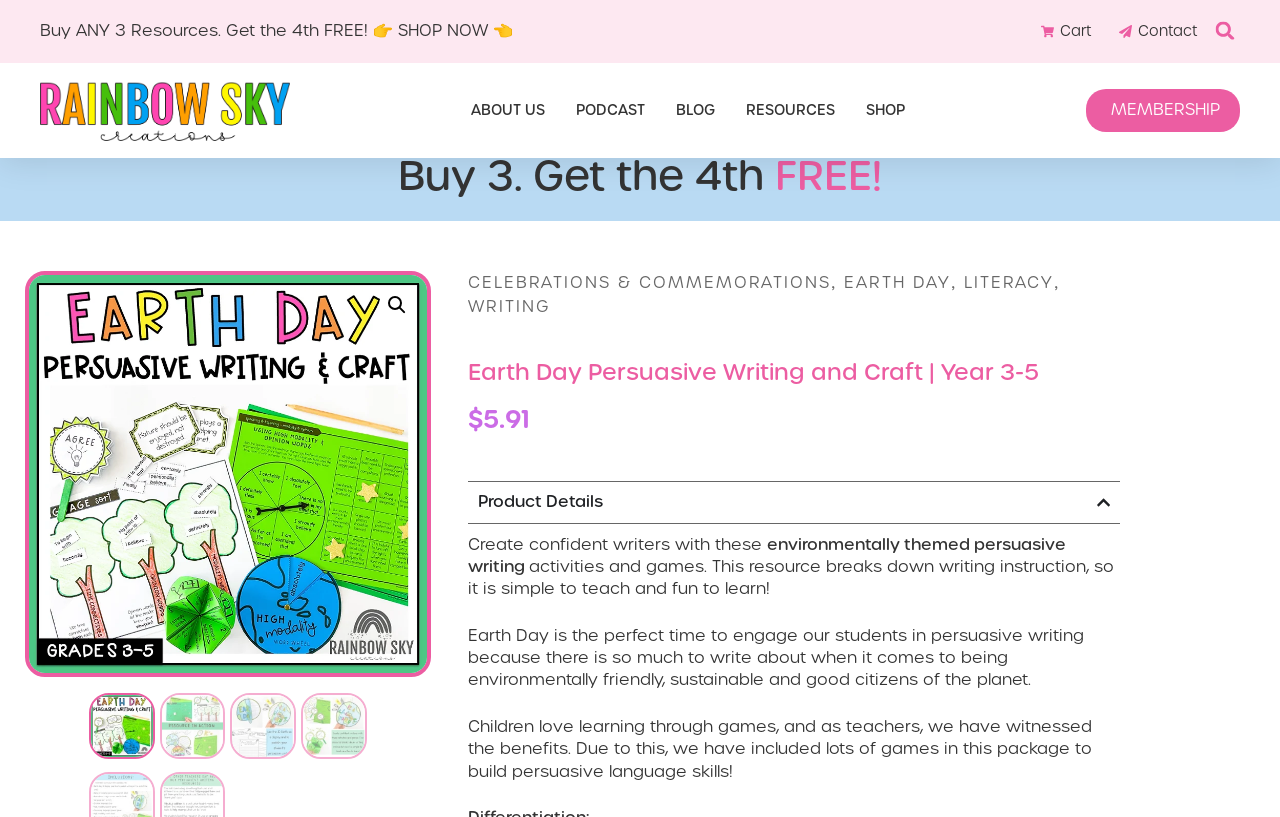Locate the bounding box coordinates of the element you need to click to accomplish the task described by this instruction: "Get the 4th resource free".

[0.031, 0.025, 0.401, 0.052]